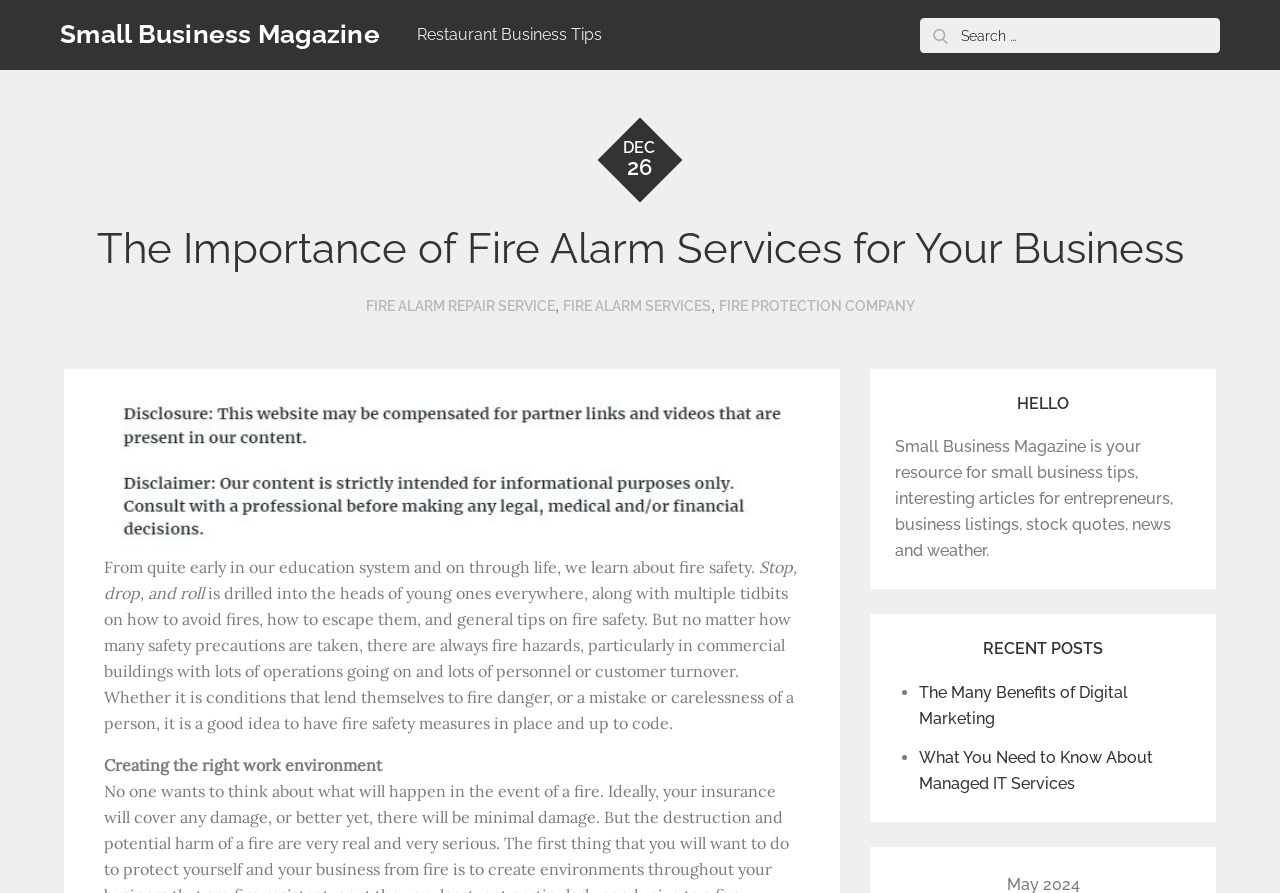Specify the bounding box coordinates of the element's region that should be clicked to achieve the following instruction: "Learn about digital marketing benefits". The bounding box coordinates consist of four float numbers between 0 and 1, in the format [left, top, right, bottom].

[0.718, 0.765, 0.882, 0.815]